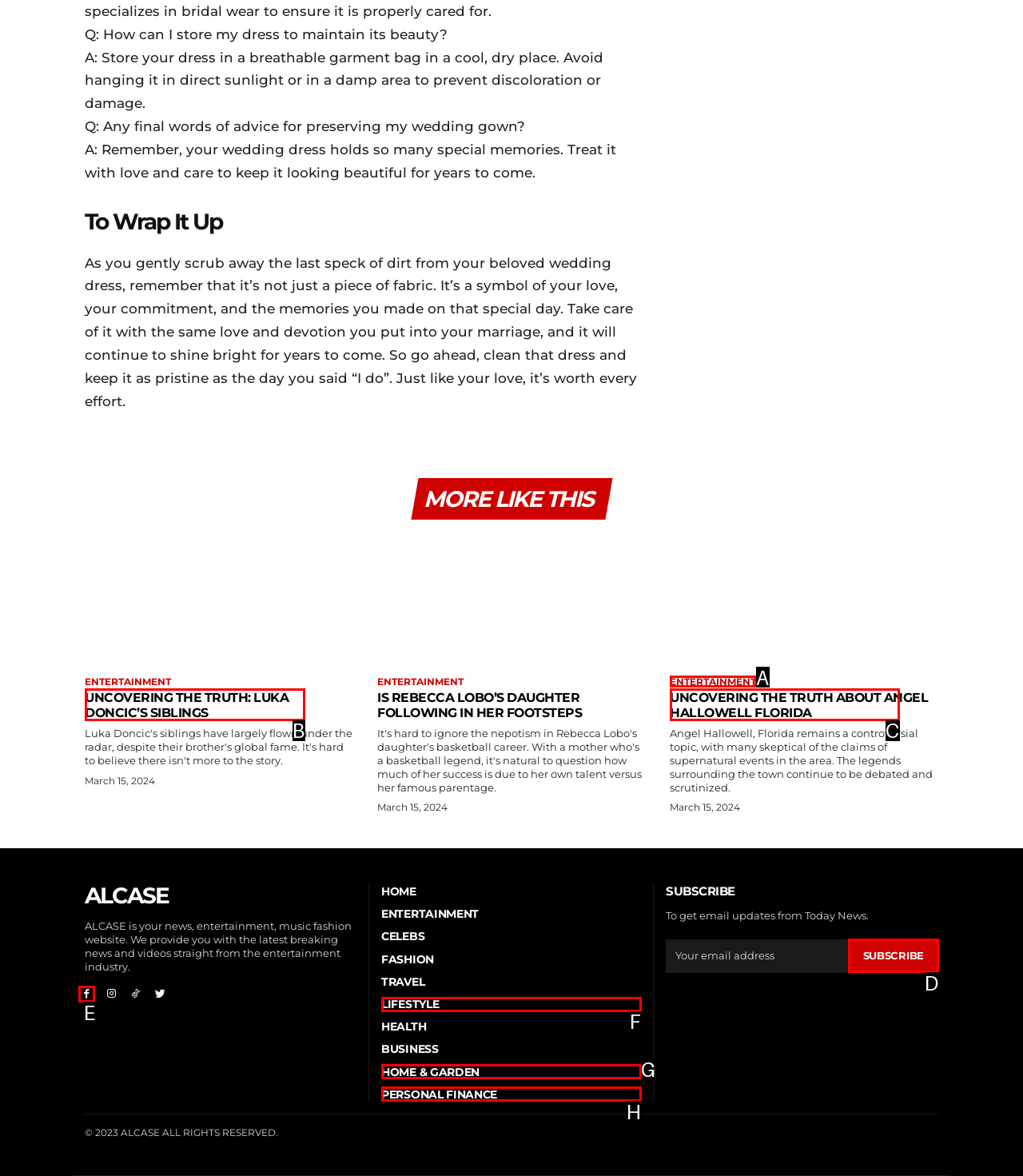Based on the description: Home & Garden, identify the matching HTML element. Reply with the letter of the correct option directly.

G